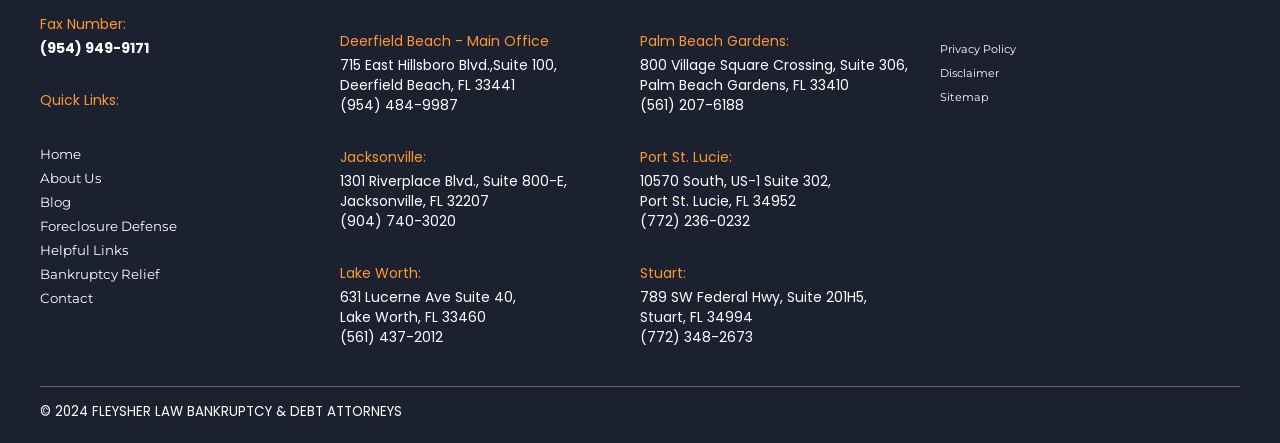Determine the bounding box coordinates of the area to click in order to meet this instruction: "Contact the Stuart office".

[0.5, 0.738, 0.711, 0.783]